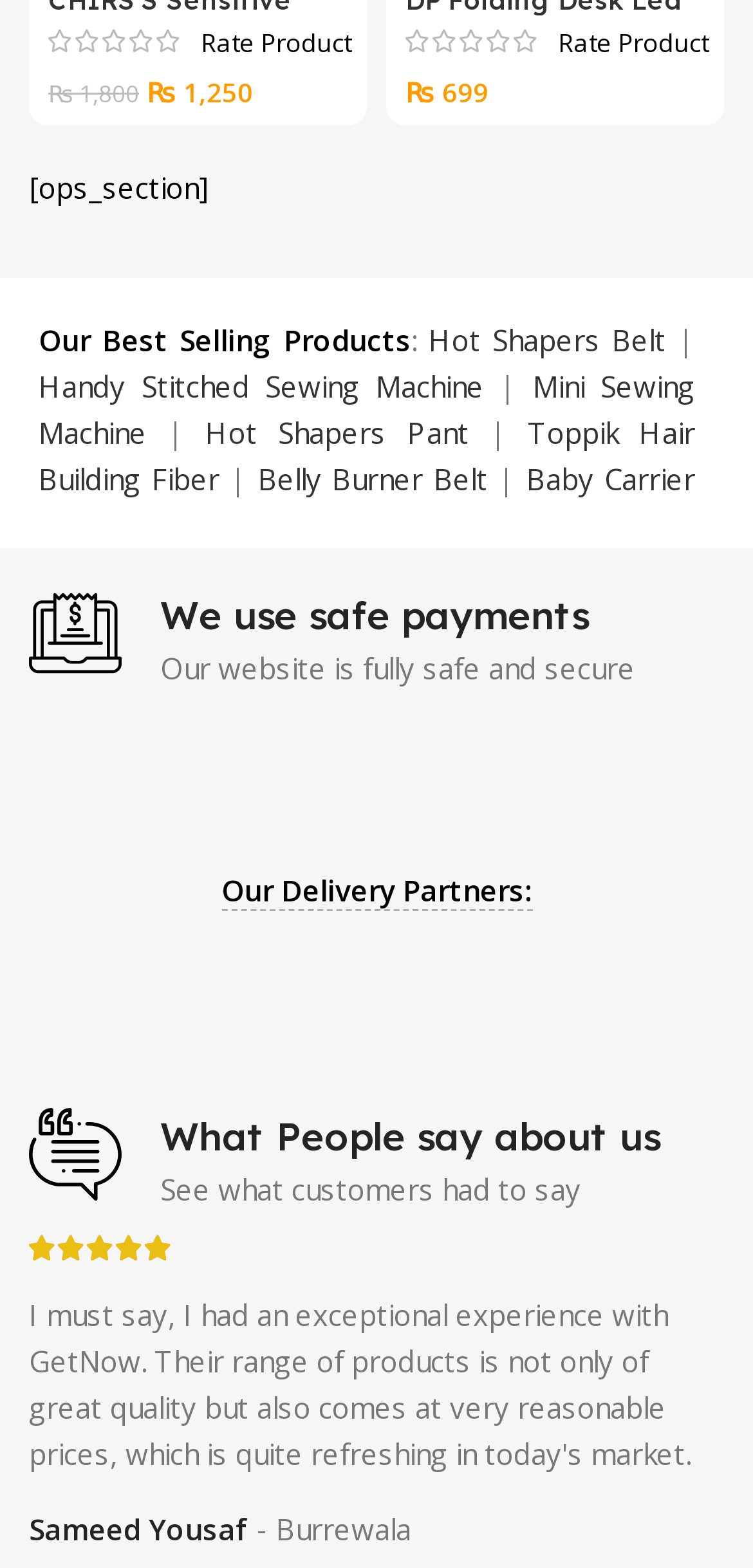Please identify the bounding box coordinates of the region to click in order to complete the task: "Read the 'We use safe payments' heading". The coordinates must be four float numbers between 0 and 1, specified as [left, top, right, bottom].

[0.213, 0.374, 0.962, 0.411]